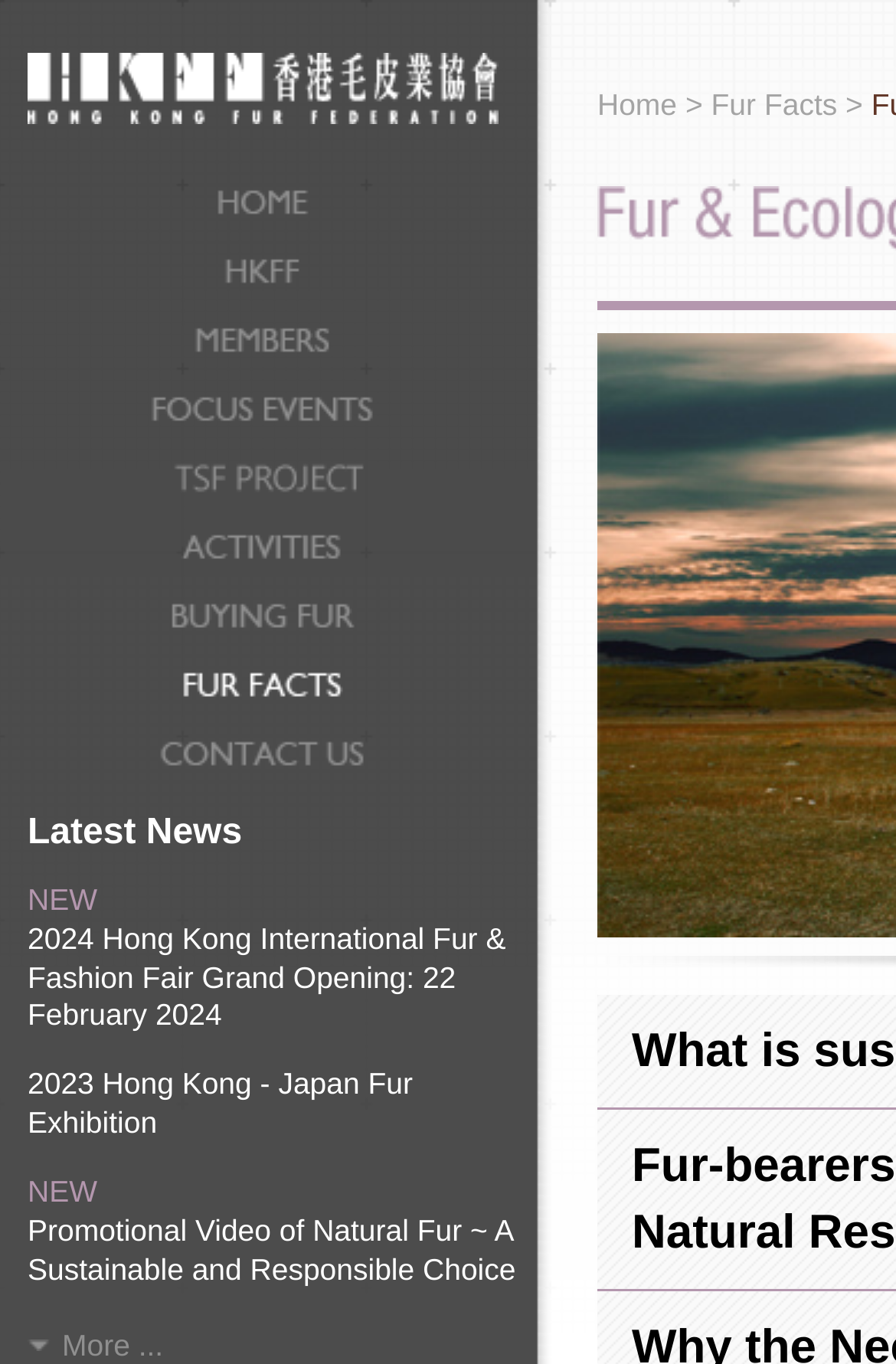Locate the bounding box of the UI element based on this description: "More ...". Provide four float numbers between 0 and 1 as [left, top, right, bottom].

[0.031, 0.973, 0.182, 0.999]